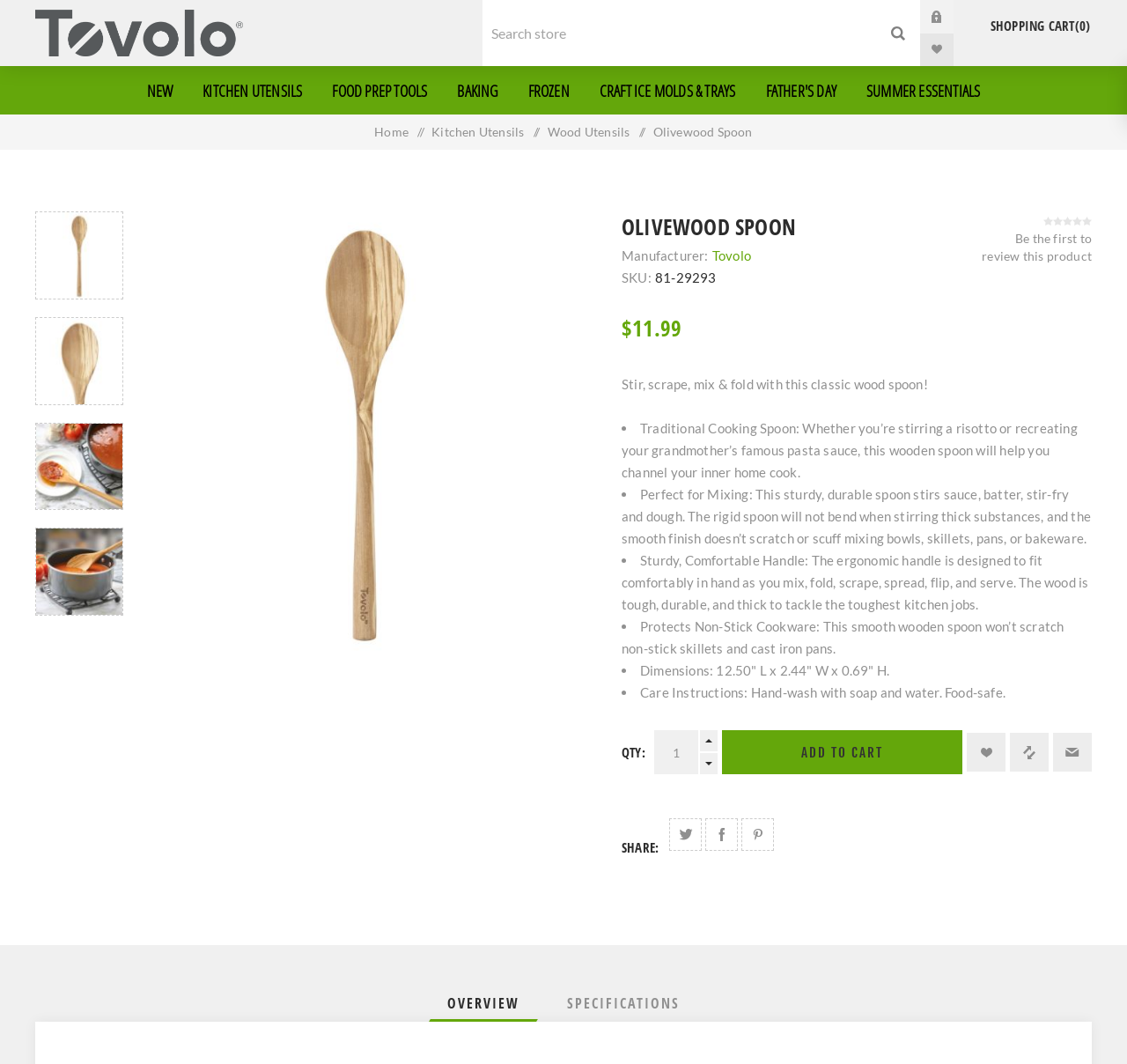Find the bounding box coordinates of the clickable region needed to perform the following instruction: "Share on Twitter". The coordinates should be provided as four float numbers between 0 and 1, i.e., [left, top, right, bottom].

[0.594, 0.769, 0.623, 0.8]